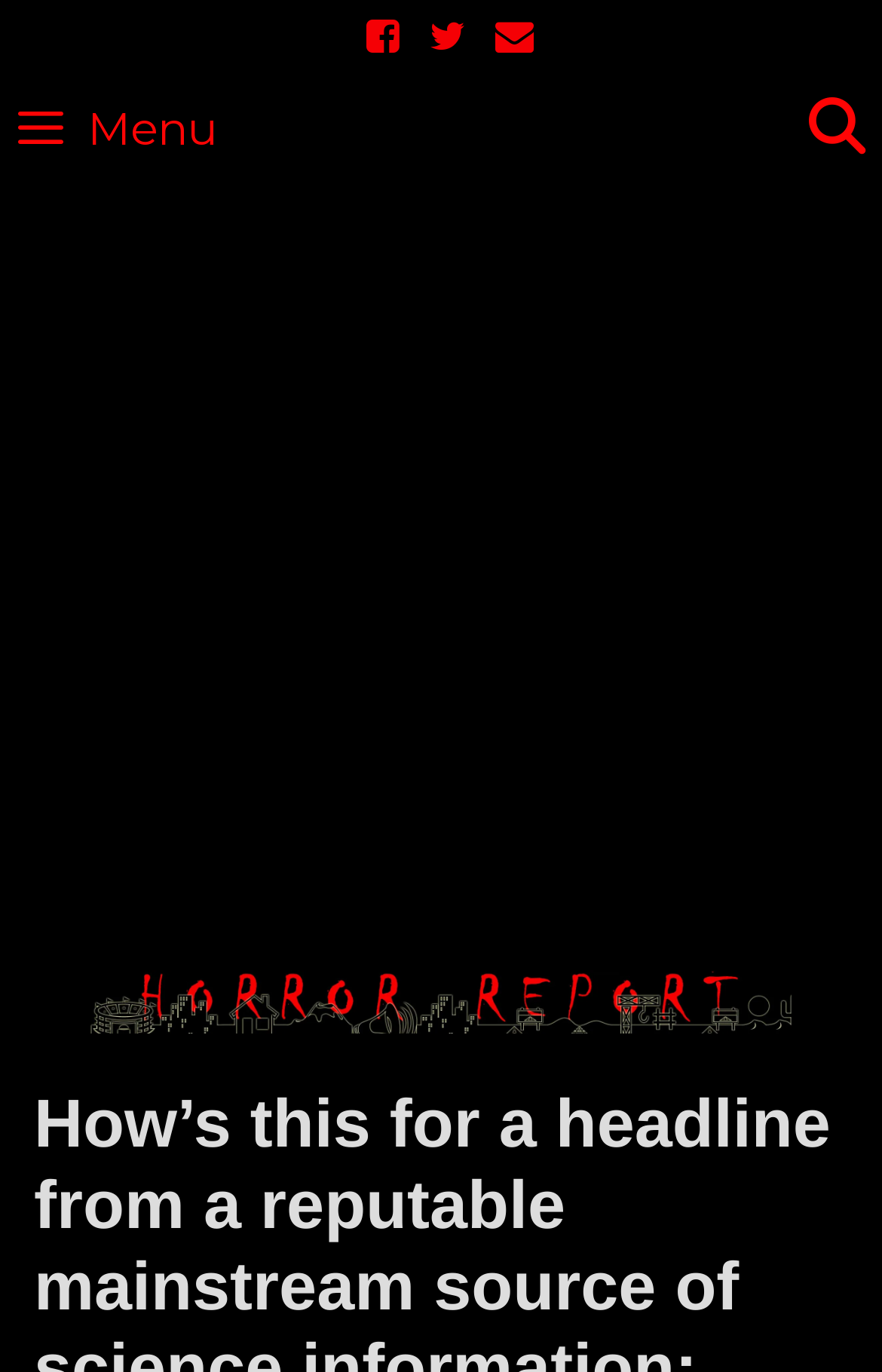What is the name of the star mentioned?
Look at the image and provide a short answer using one word or a phrase.

KIC